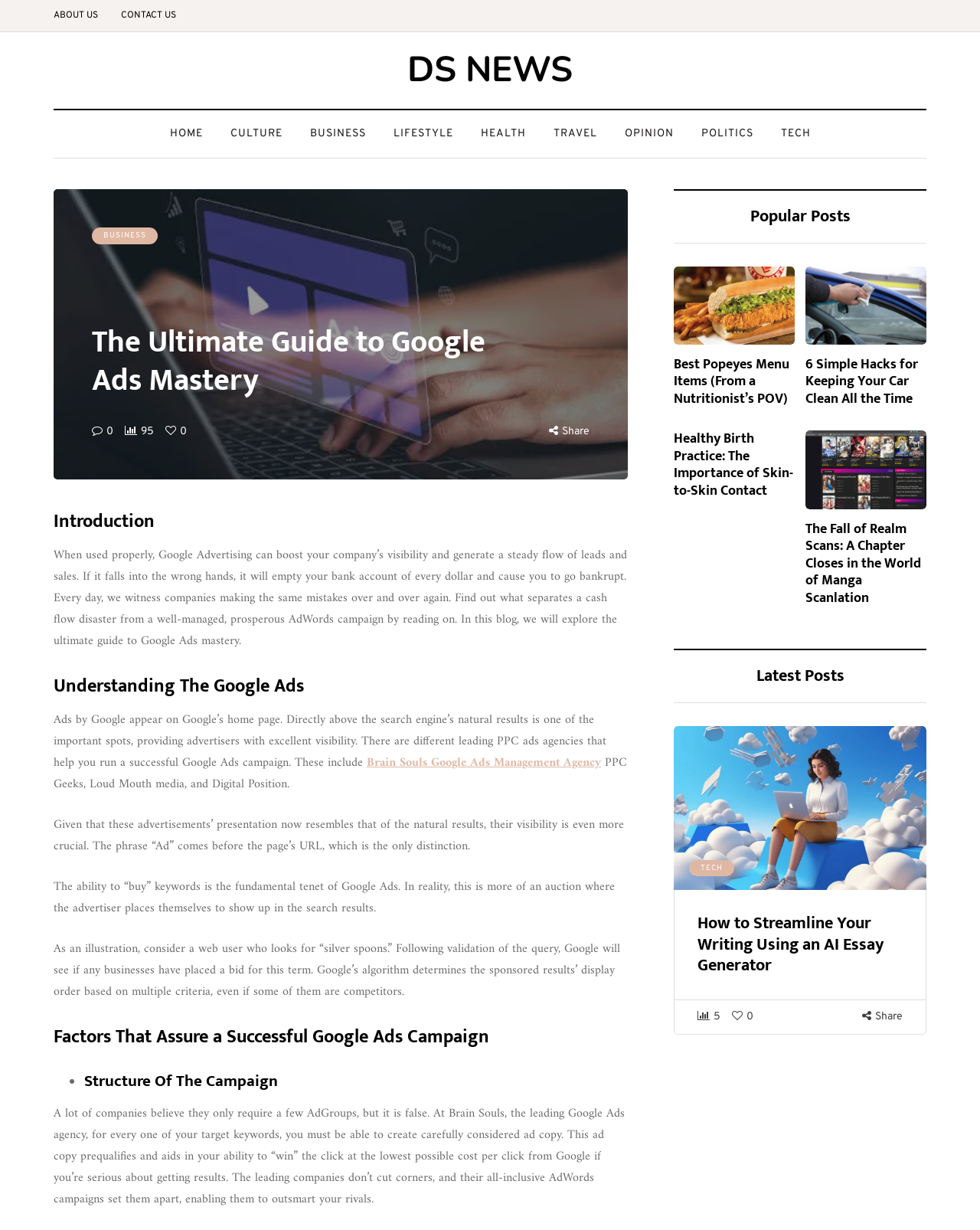Determine the bounding box coordinates of the clickable region to carry out the instruction: "Click on ABOUT US".

[0.055, 0.0, 0.112, 0.026]